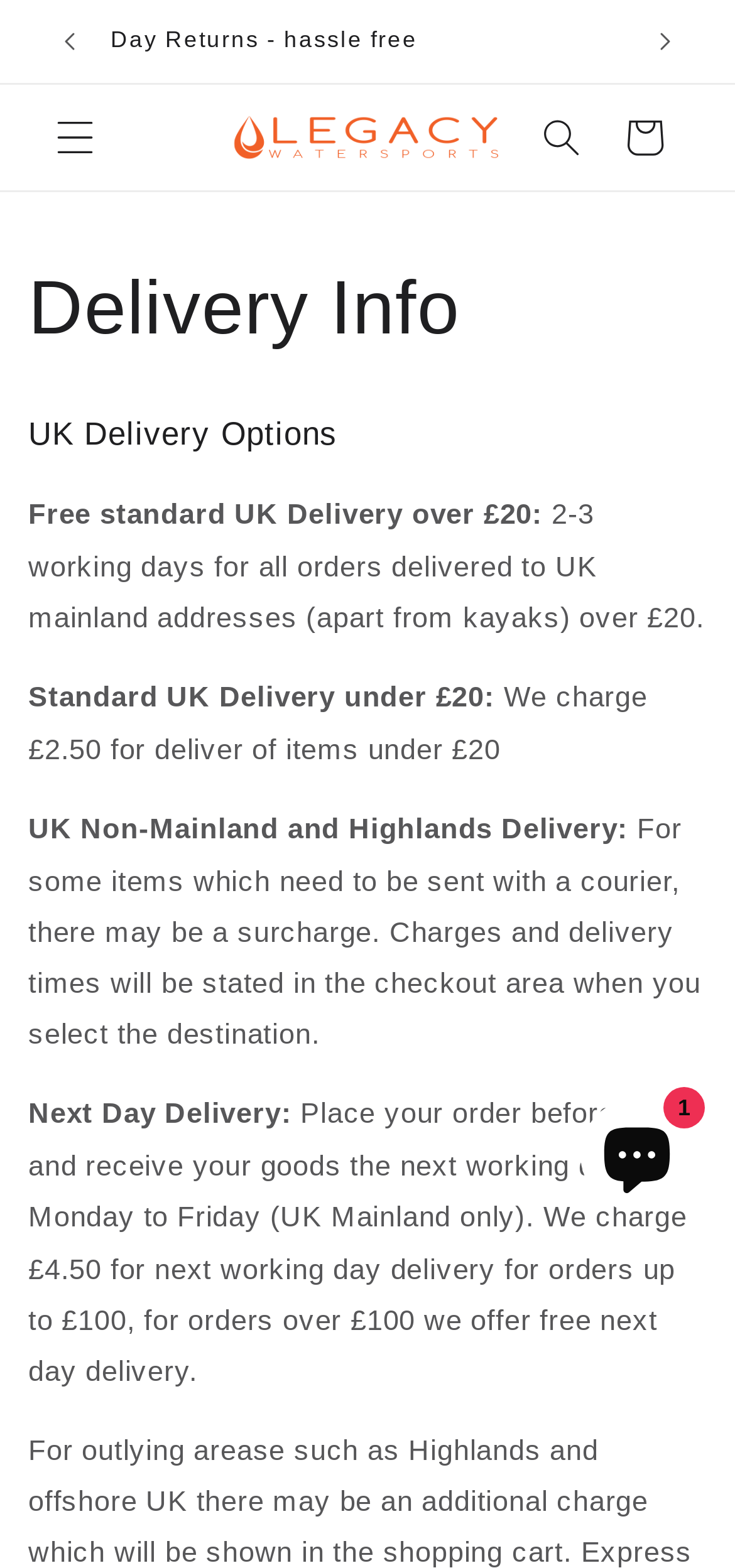Locate the bounding box for the described UI element: "aria-label="Search"". Ensure the coordinates are four float numbers between 0 and 1, formatted as [left, top, right, bottom].

[0.708, 0.061, 0.821, 0.114]